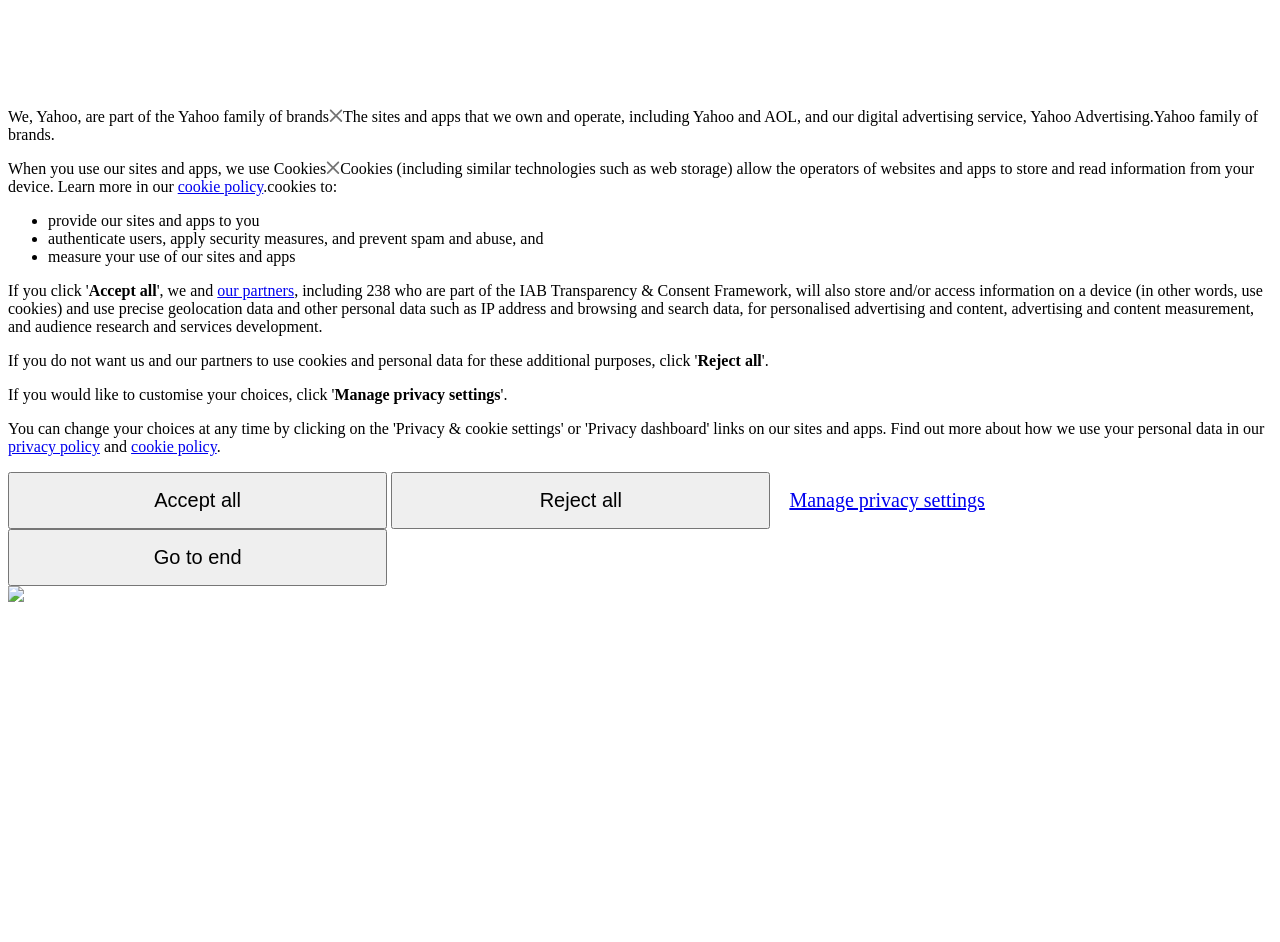Please identify the bounding box coordinates of where to click in order to follow the instruction: "Go to the 'privacy policy'".

[0.006, 0.465, 0.078, 0.483]